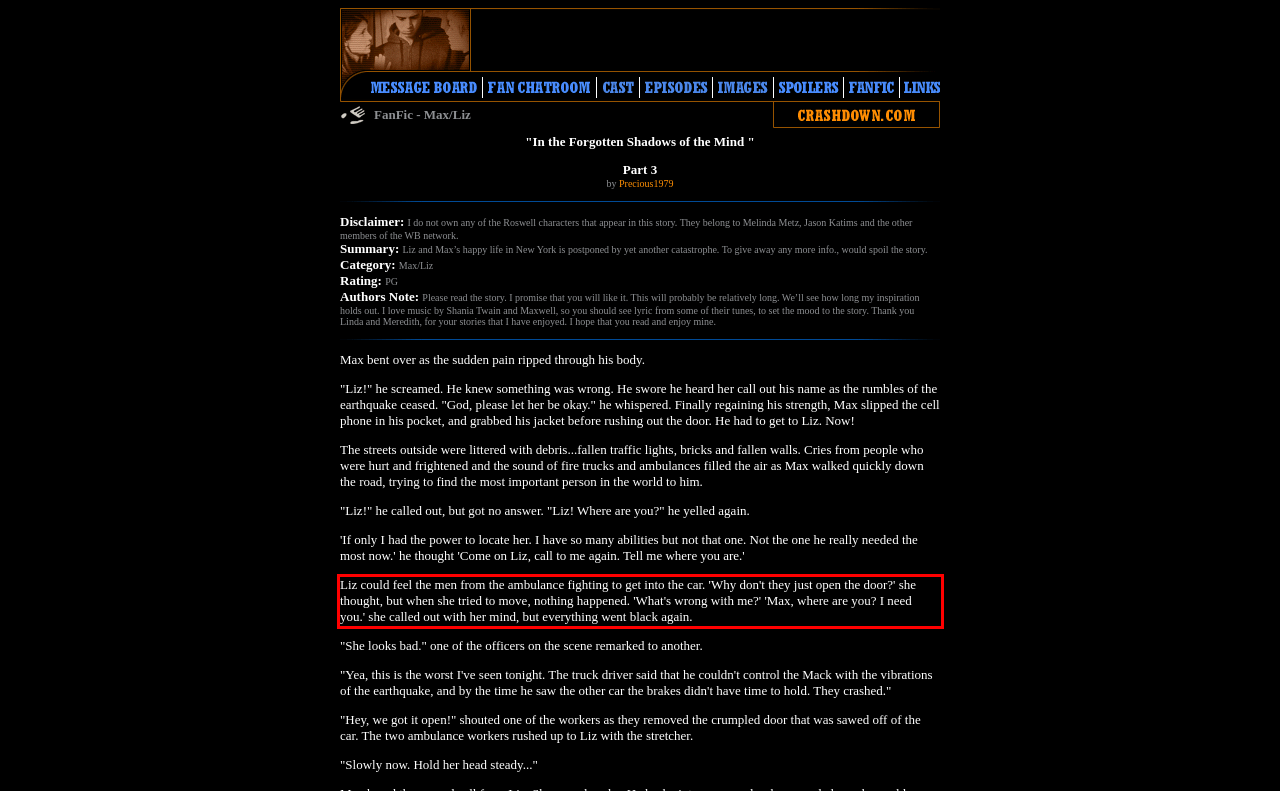By examining the provided screenshot of a webpage, recognize the text within the red bounding box and generate its text content.

Liz could feel the men from the ambulance fighting to get into the car. 'Why don't they just open the door?' she thought, but when she tried to move, nothing happened. 'What's wrong with me?' 'Max, where are you? I need you.' she called out with her mind, but everything went black again.